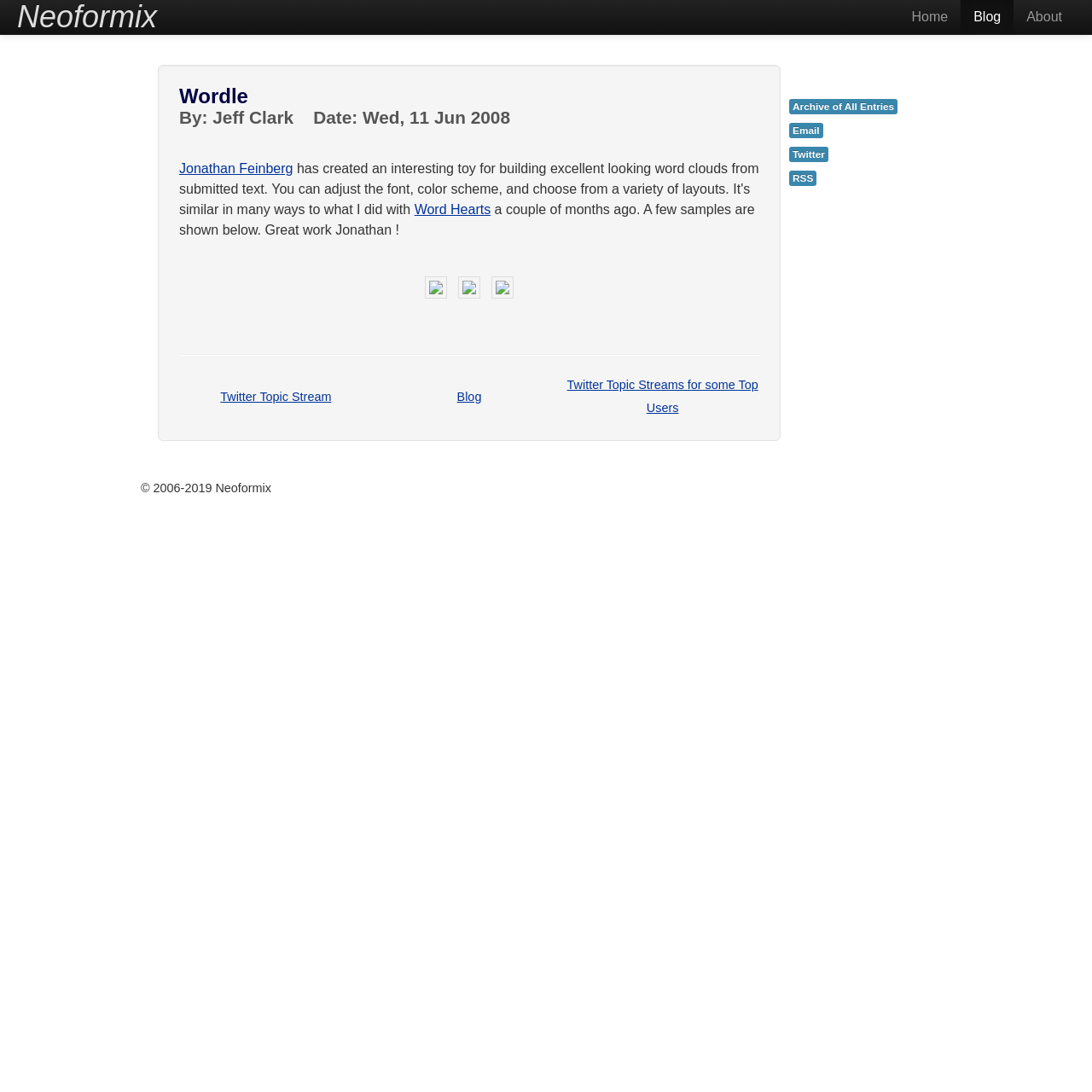Pinpoint the bounding box coordinates of the area that must be clicked to complete this instruction: "learn about the author".

[0.928, 0.0, 0.984, 0.031]